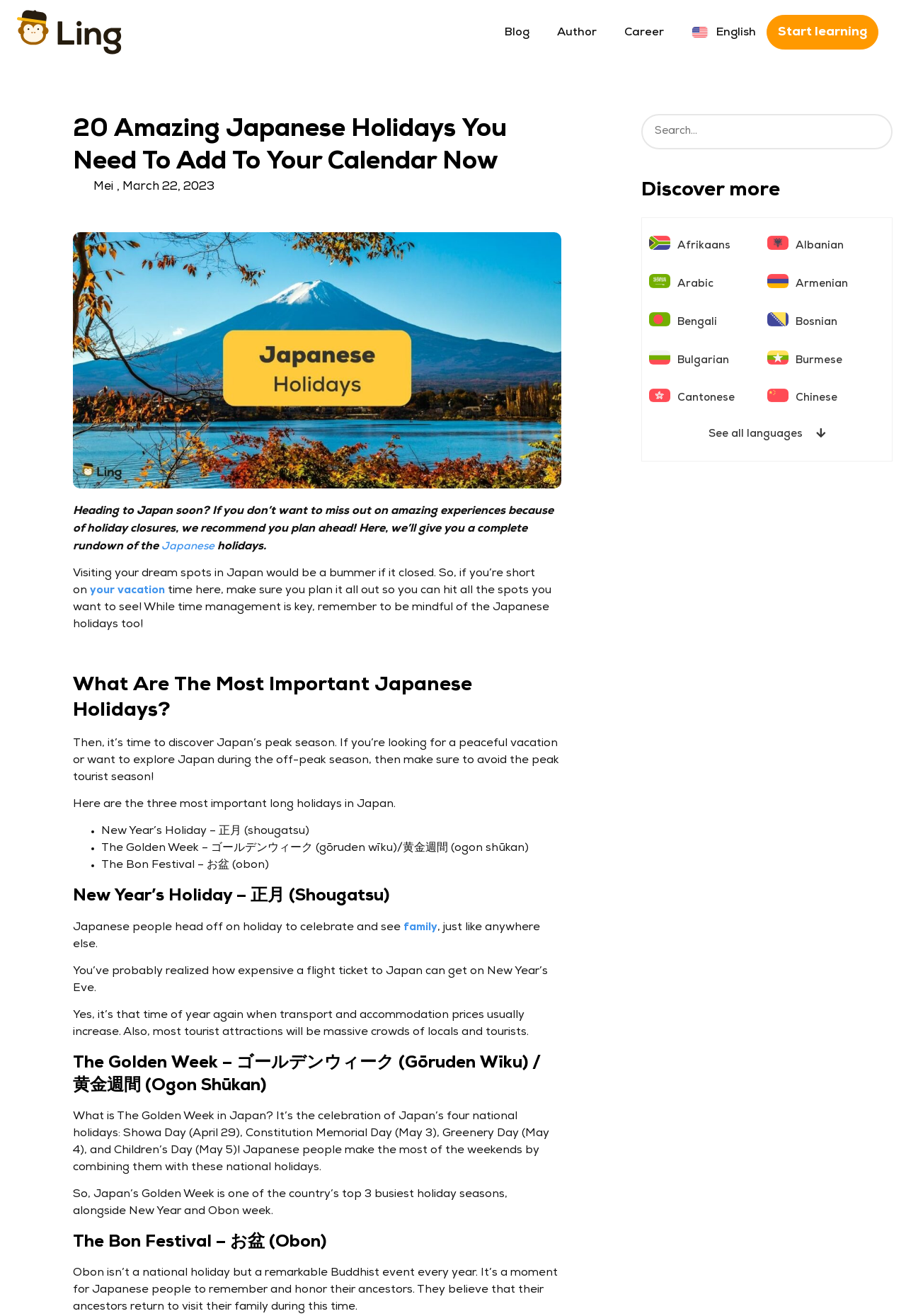Please specify the coordinates of the bounding box for the element that should be clicked to carry out this instruction: "Read more about the 'New Year’s Holiday'". The coordinates must be four float numbers between 0 and 1, formatted as [left, top, right, bottom].

[0.08, 0.673, 0.62, 0.69]